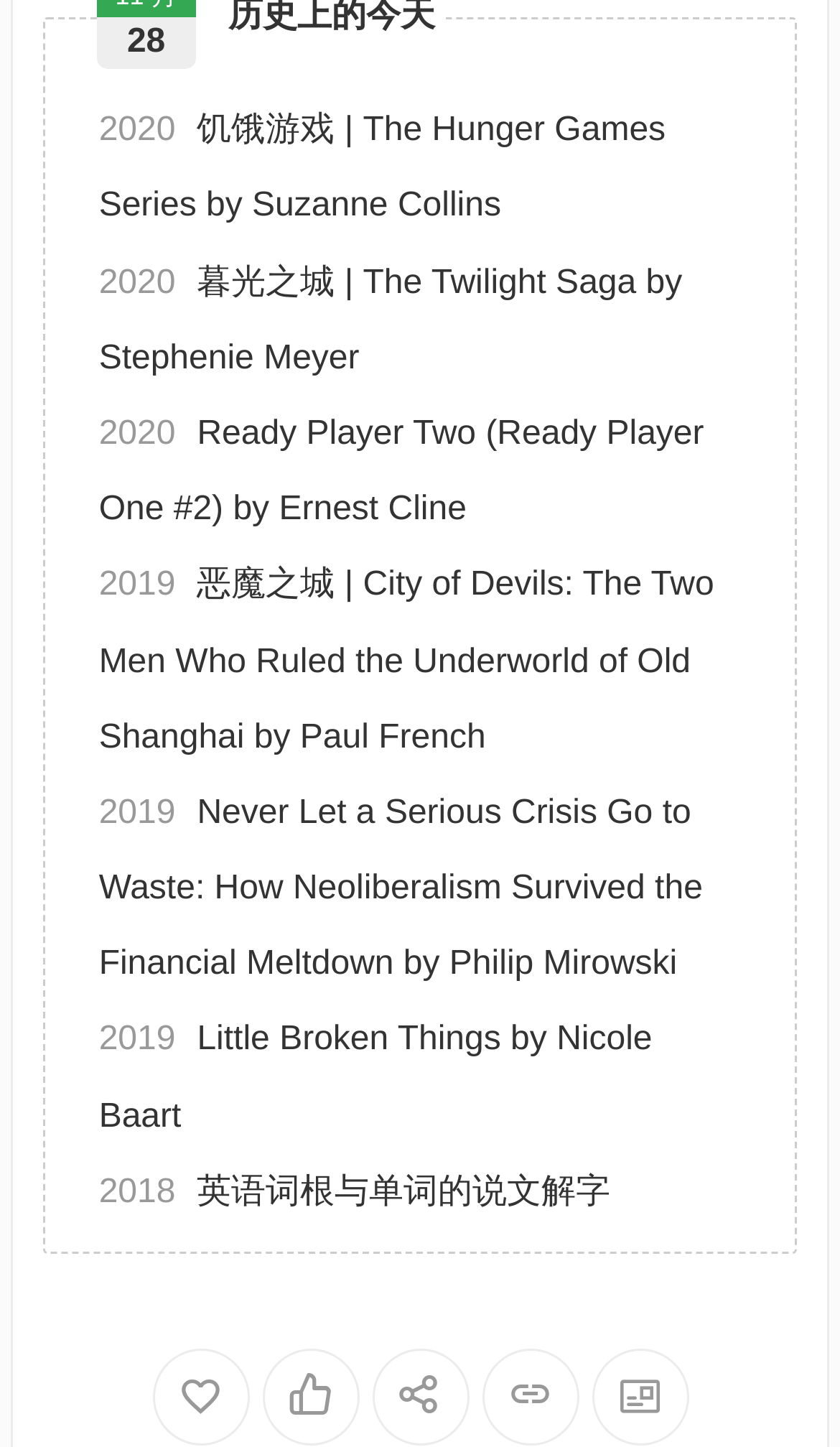Determine the bounding box coordinates for the area that should be clicked to carry out the following instruction: "Click the link to read the full text of 'When the world hurts, a prayer'".

None